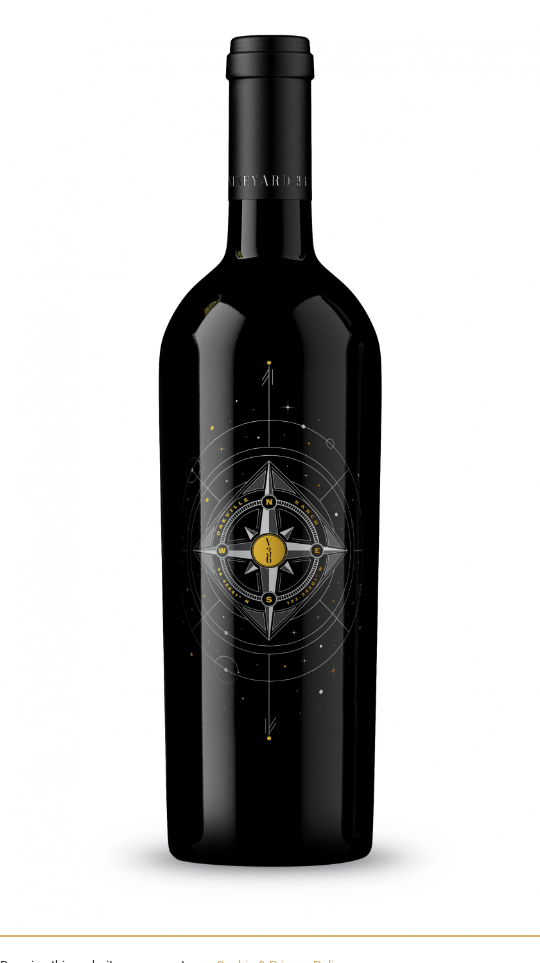Give a concise answer using only one word or phrase for this question:
What is the philosophy embodied by the wine bottle design?

Connection to nature and night sky